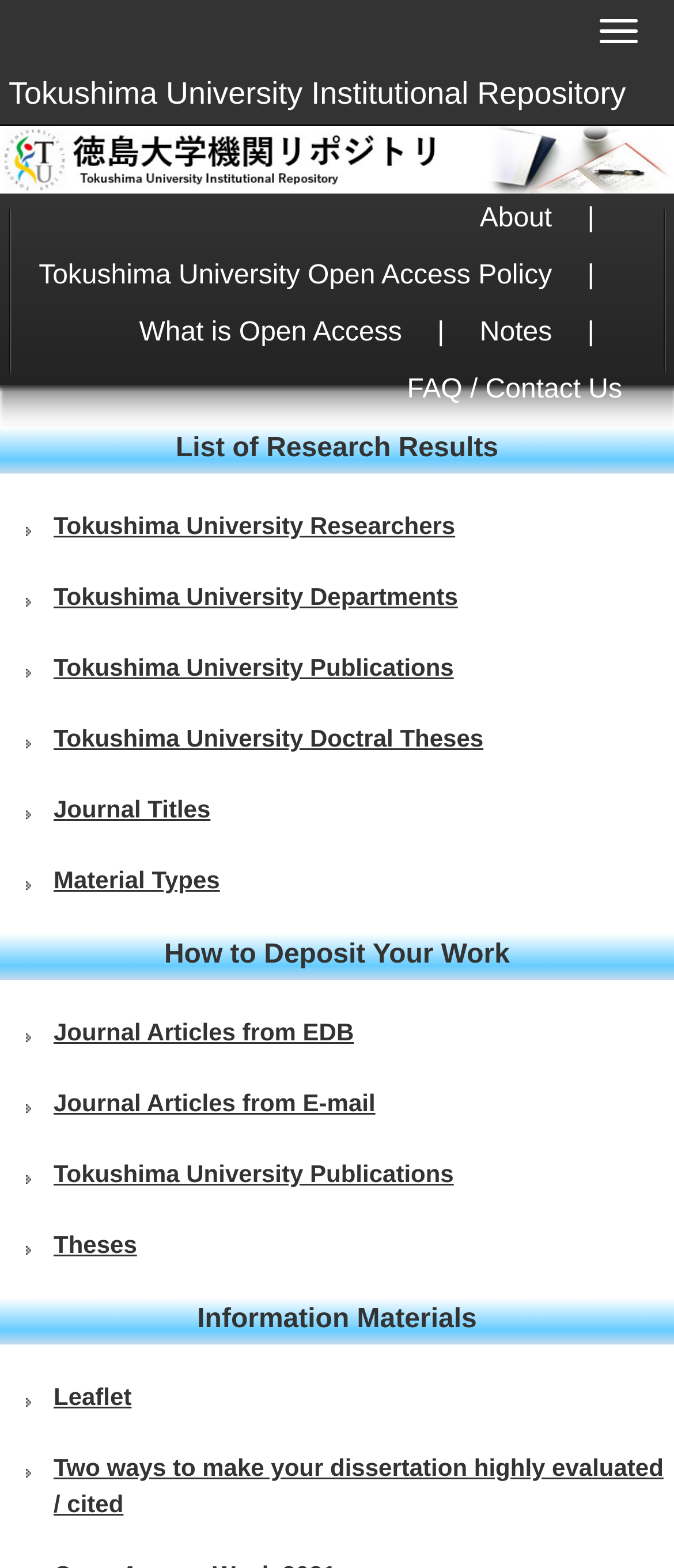Please provide a one-word or short phrase answer to the question:
What is the first link on the top navigation bar?

About